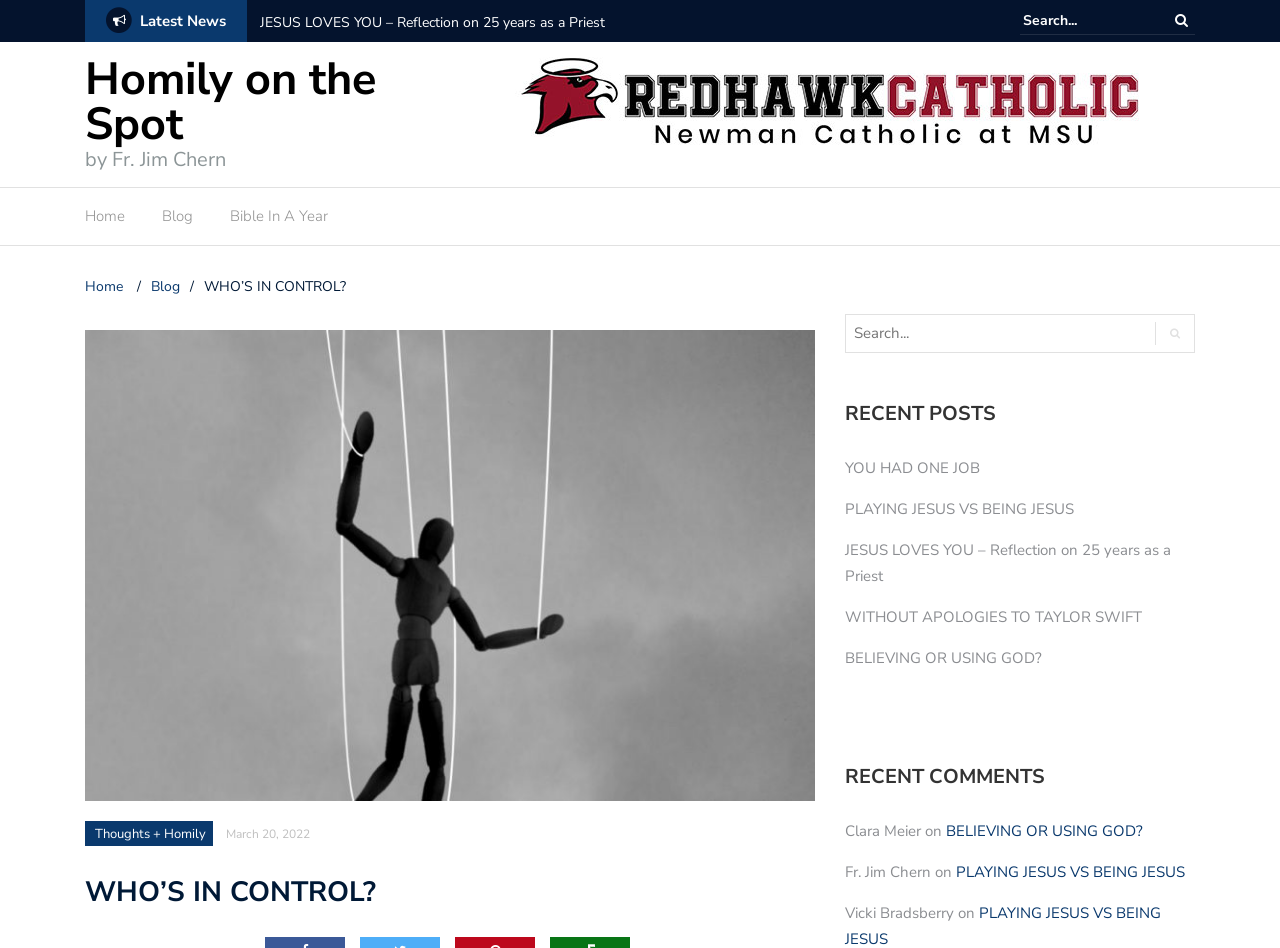What is the name of the priest?
Please answer the question with as much detail as possible using the screenshot.

I found the name of the priest by looking at the static text element 'by Fr. Jim Chern' which is located below the link 'Homily on the Spot'.